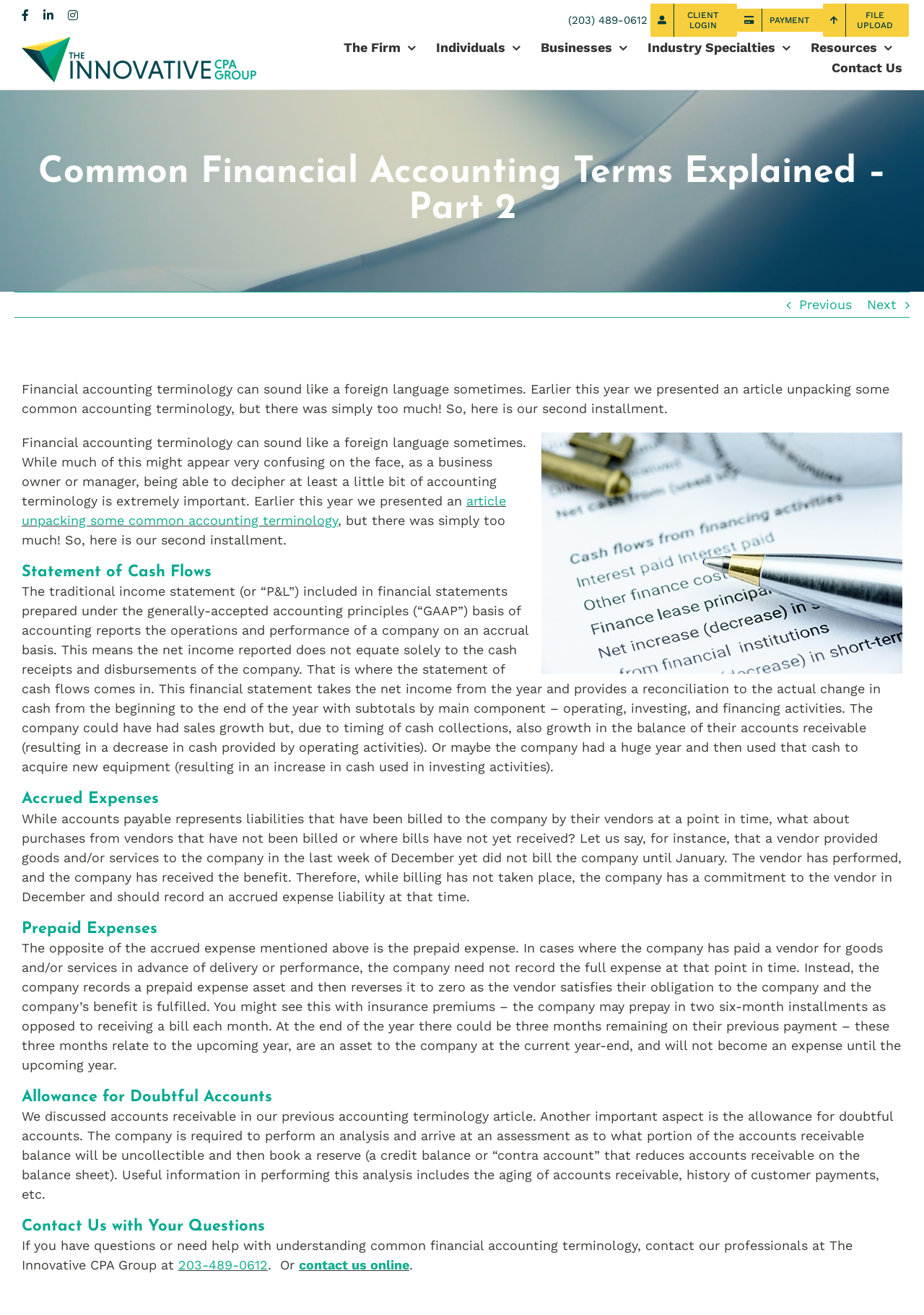Could you highlight the region that needs to be clicked to execute the instruction: "Go to the top of the page"?

[0.059, 0.684, 0.096, 0.703]